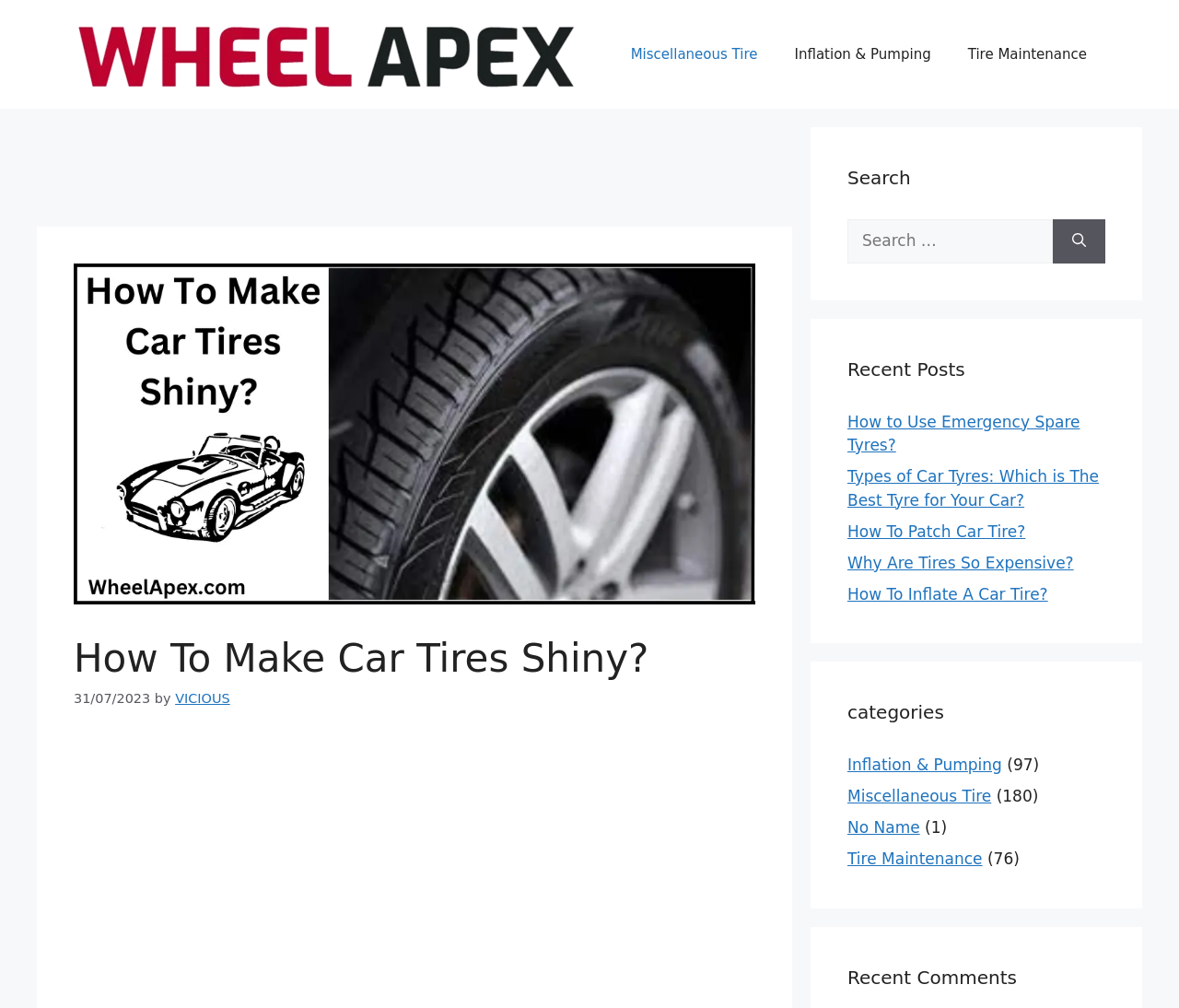Please extract the webpage's main title and generate its text content.

How To Make Car Tires Shiny?